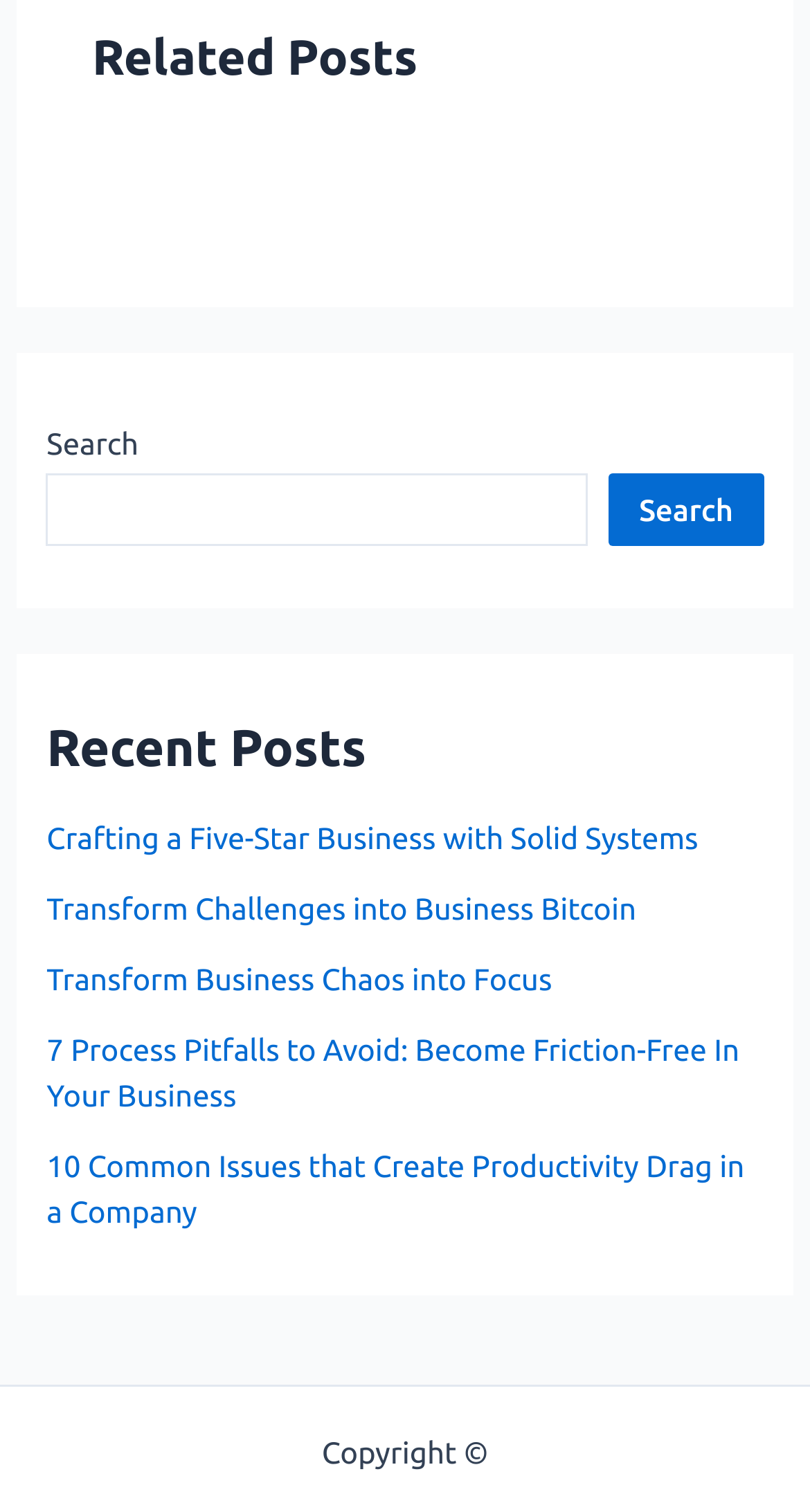Refer to the screenshot and answer the following question in detail:
How many search boxes are there?

I counted the number of search boxes on the webpage and found only one, which is located below the 'Related Posts' heading.